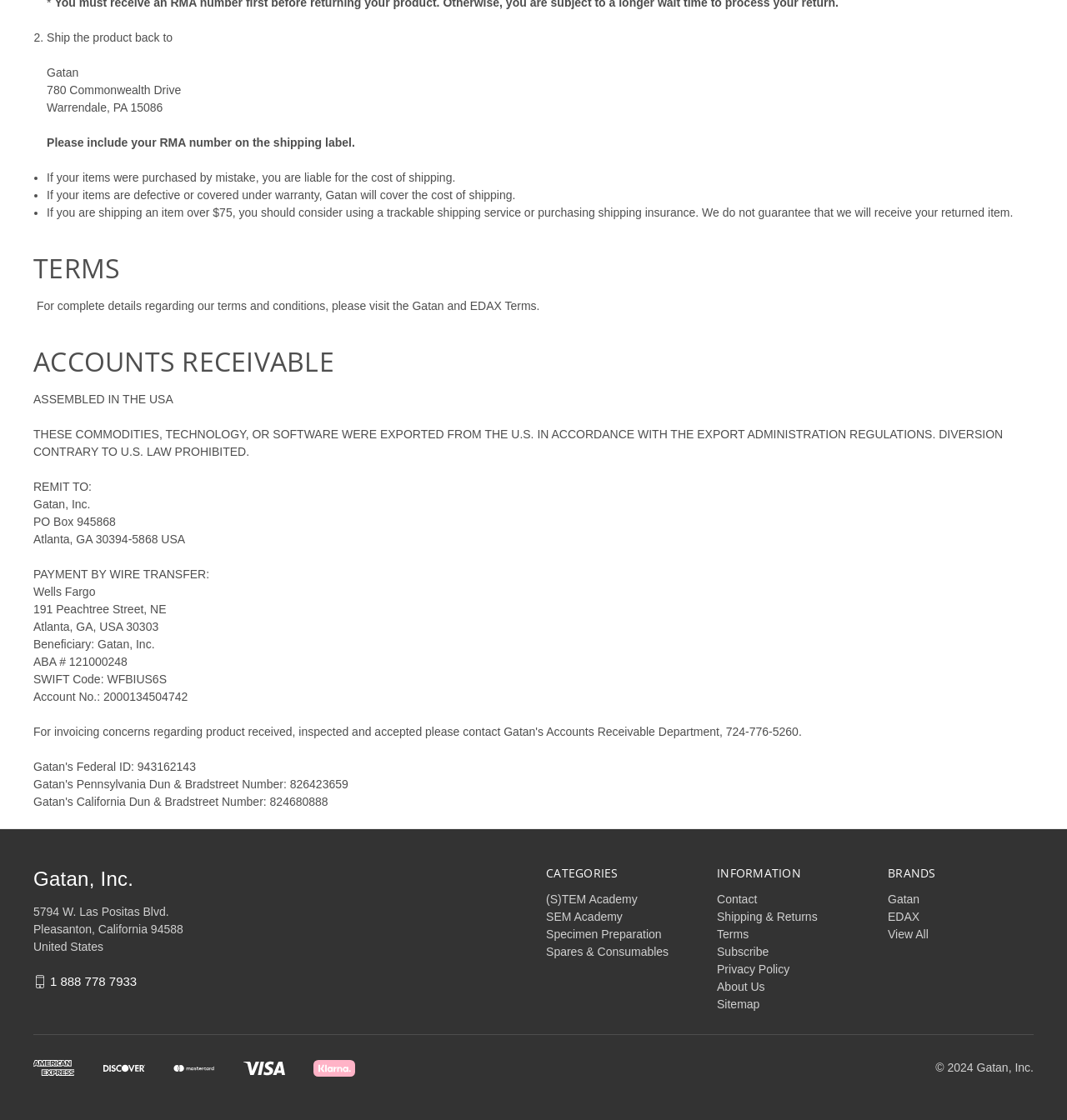Determine the bounding box coordinates of the region to click in order to accomplish the following instruction: "Visit '(S)TEM Academy'". Provide the coordinates as four float numbers between 0 and 1, specifically [left, top, right, bottom].

[0.512, 0.797, 0.597, 0.809]